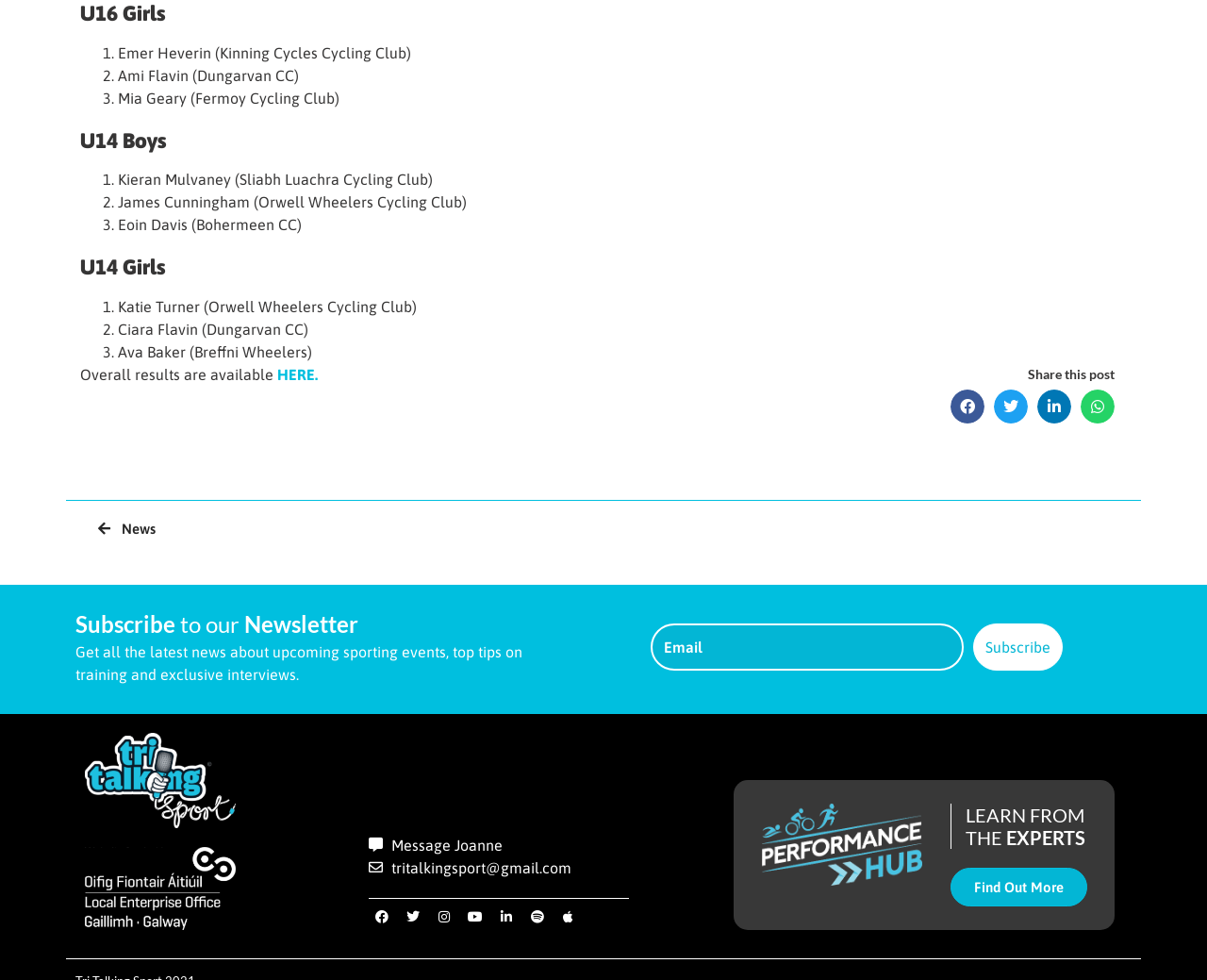What is the purpose of the form?
Using the image, provide a detailed and thorough answer to the question.

The form has a heading 'Subscribe to our Newsletter' and a textbox for email input, suggesting that the purpose of the form is to allow users to subscribe to the newsletter.